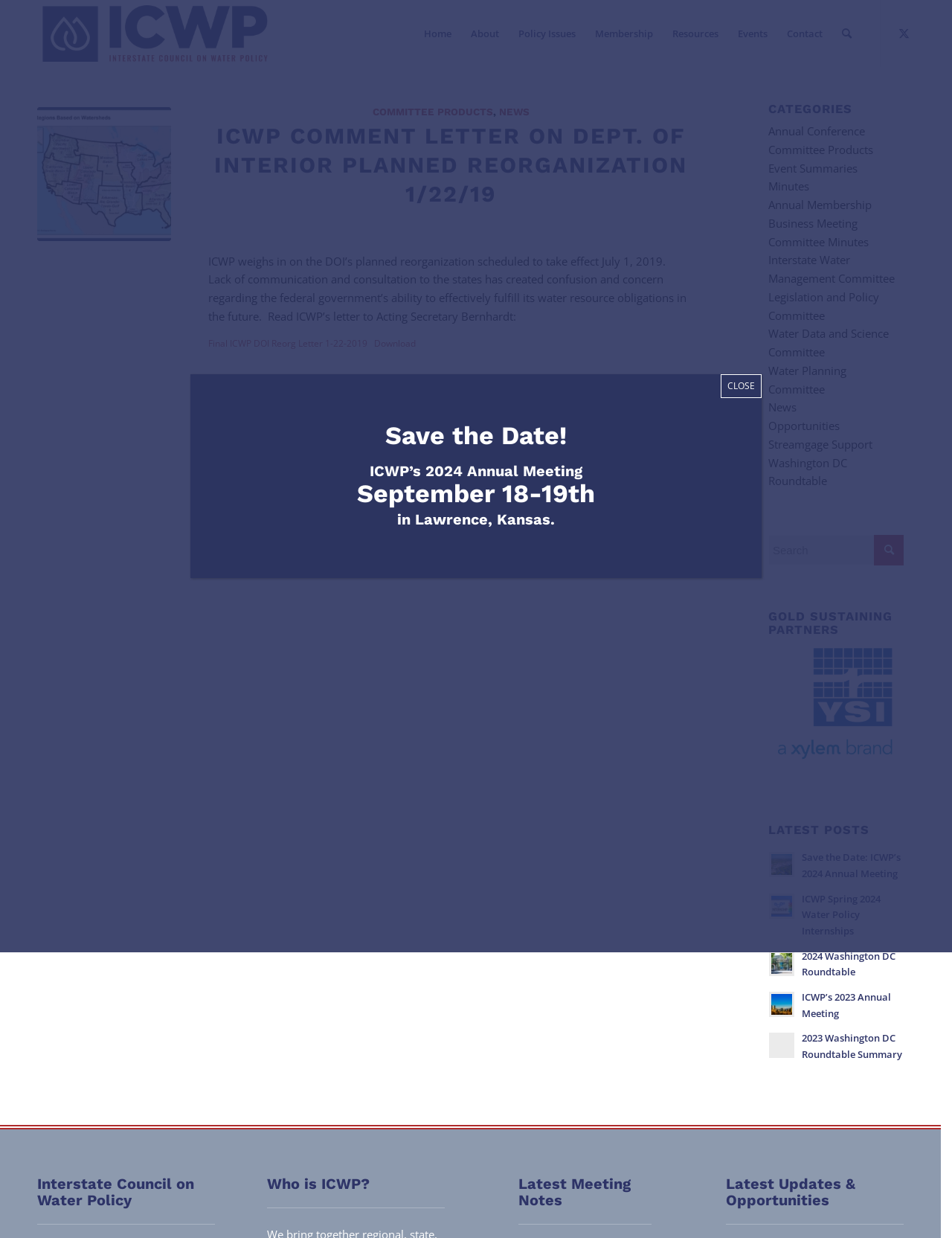Using the given description, provide the bounding box coordinates formatted as (top-left x, top-left y, bottom-right x, bottom-right y), with all values being floating point numbers between 0 and 1. Description: Sue Lowry, Executive Director

[0.449, 0.315, 0.612, 0.323]